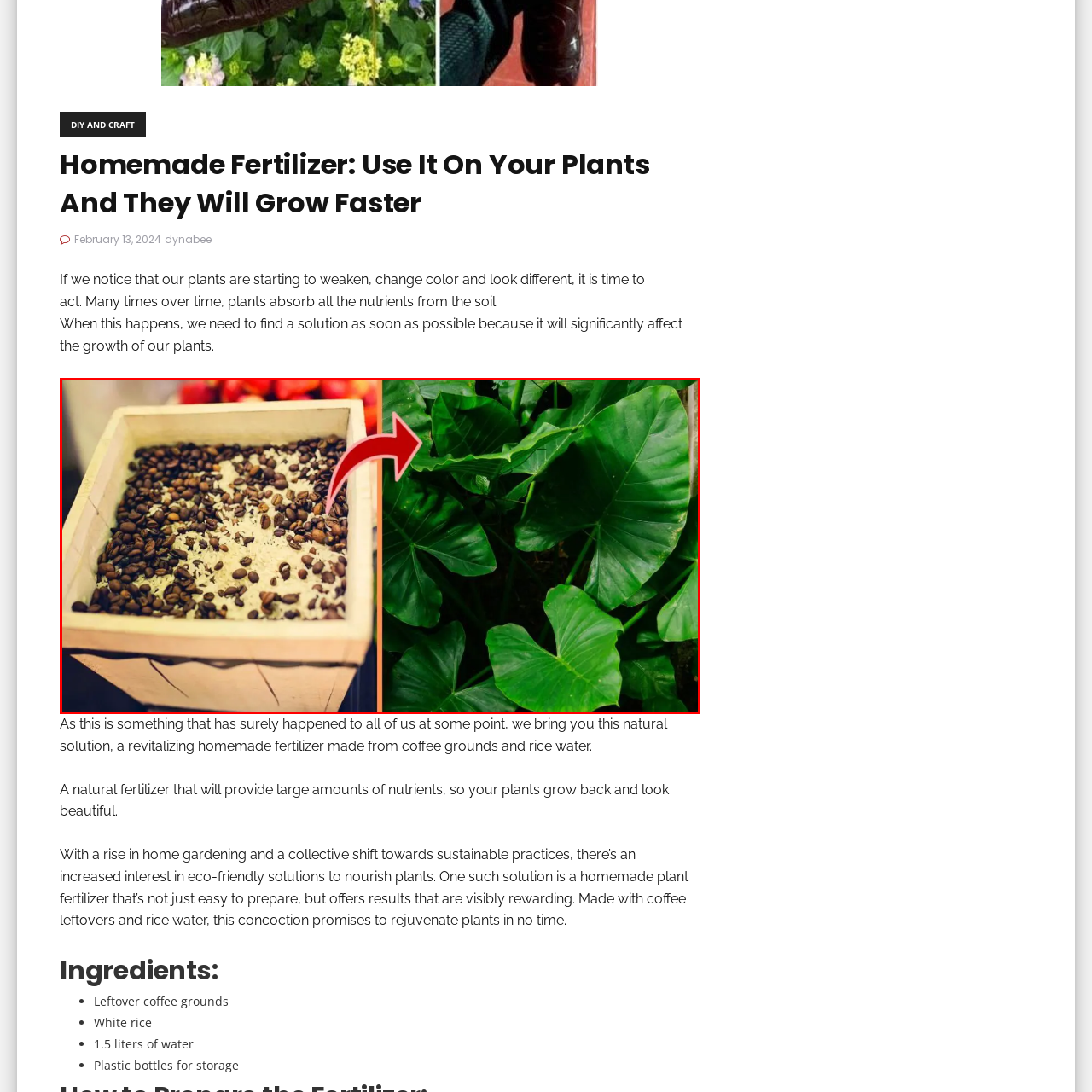What is the result of using this homemade fertilizer?
Focus on the area marked by the red bounding box and respond to the question with as much detail as possible.

The image on the right shows the positive effects of using this homemade fertilizer, with vibrant green leaves illustrating the significant enhancement of plant growth, demonstrating the effectiveness of this eco-friendly solution.